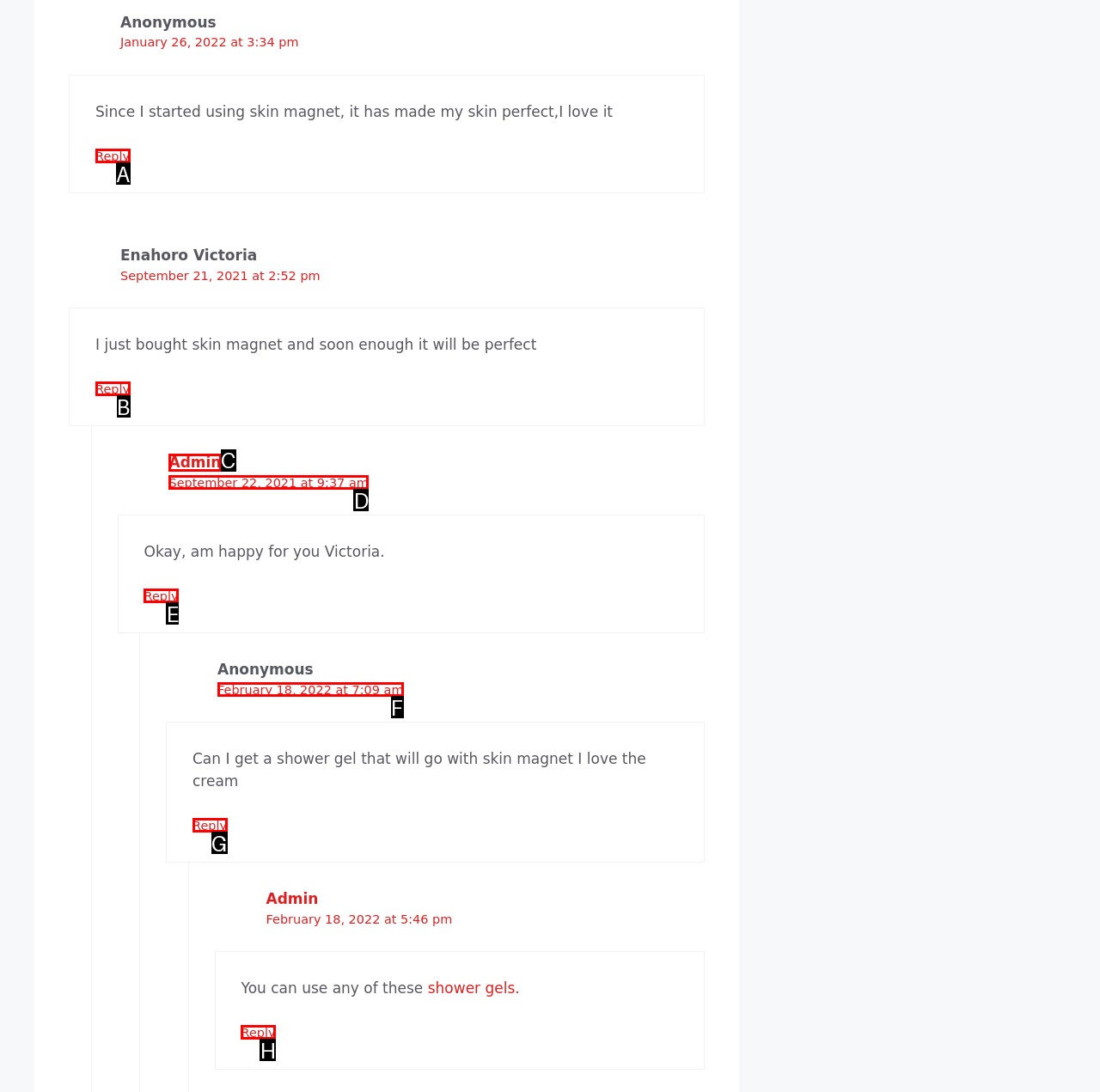Given the description: Reply, identify the matching option. Answer with the corresponding letter.

H